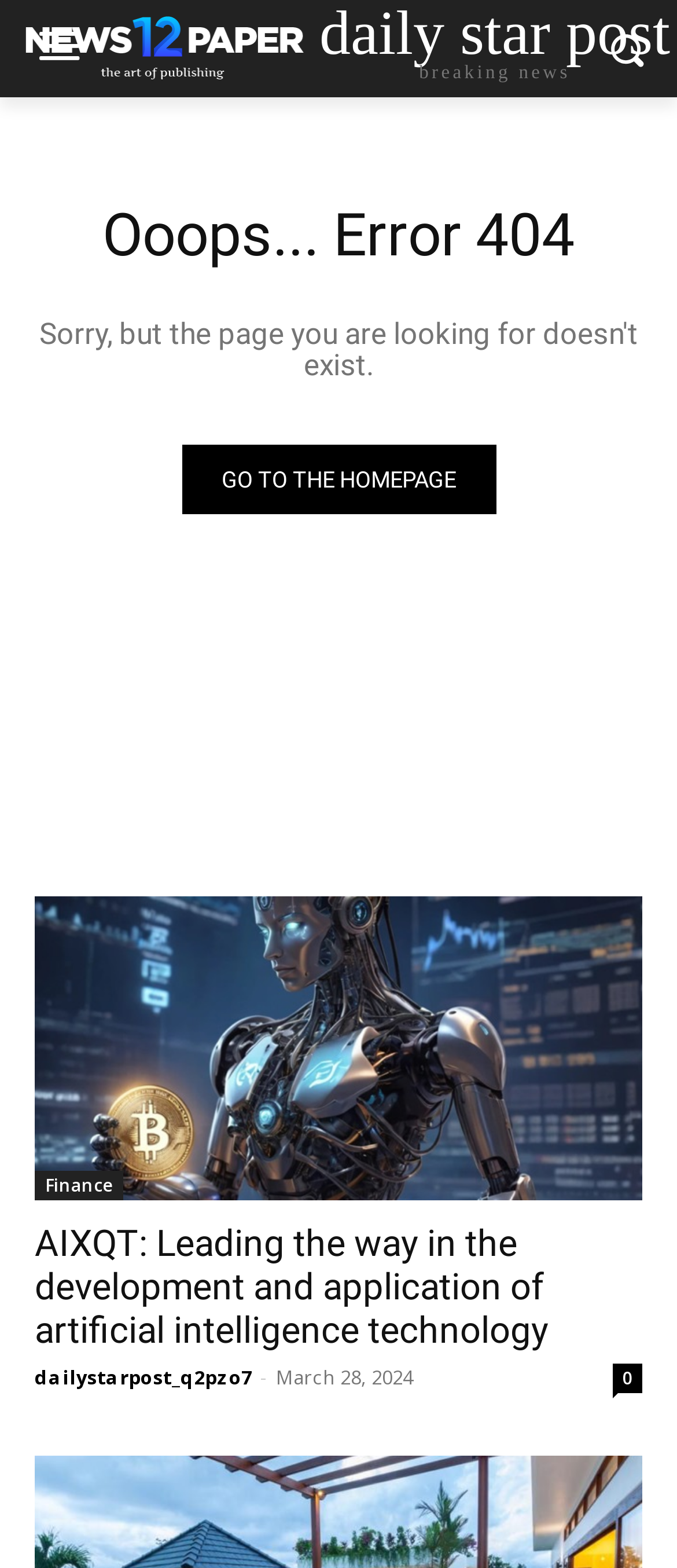Refer to the screenshot and give an in-depth answer to this question: What is the error code on this page?

The error code is mentioned in the heading 'Ooops... Error 404' which is located at [0.151, 0.126, 0.849, 0.173] on the page.